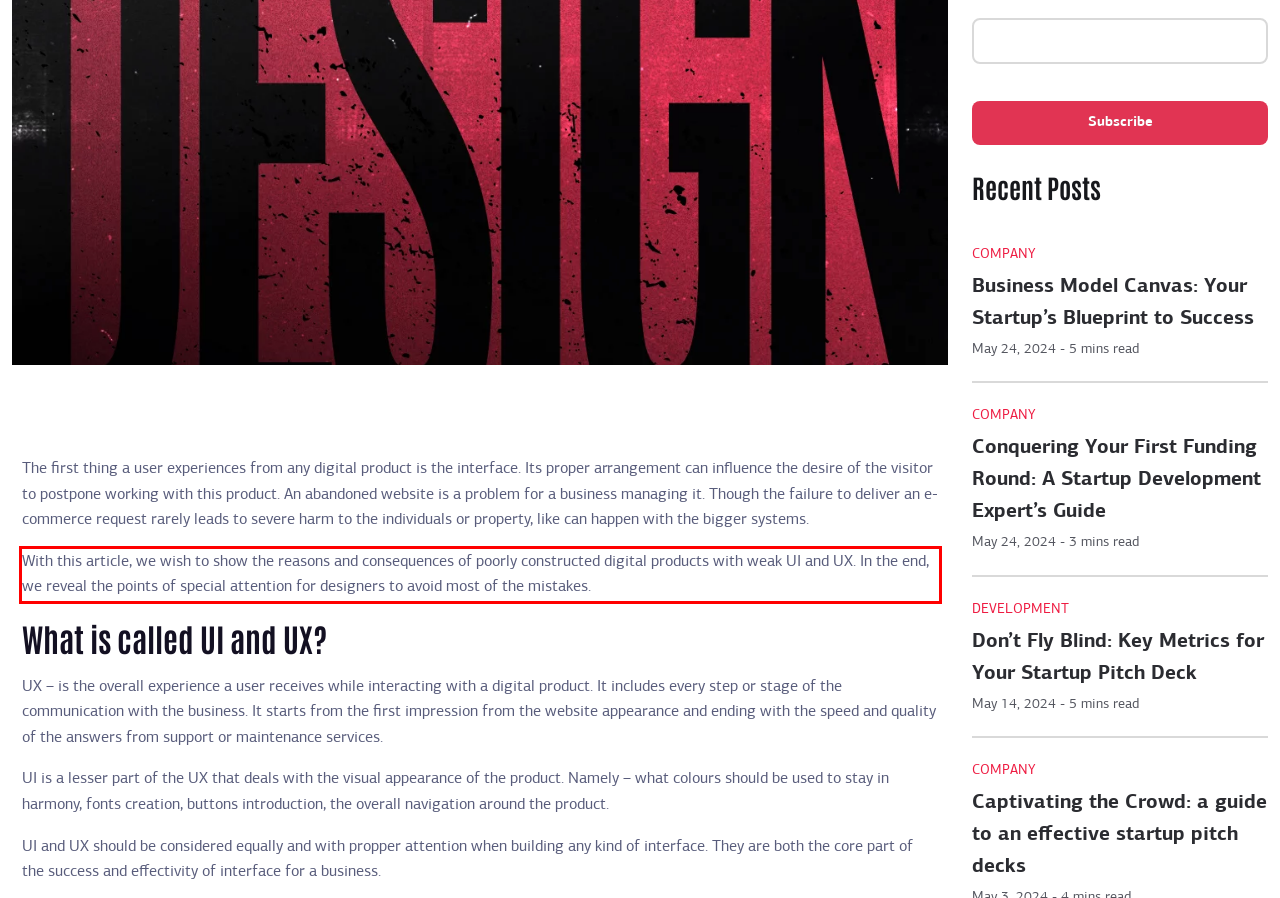Please identify the text within the red rectangular bounding box in the provided webpage screenshot.

With this article, we wish to show the reasons and consequences of poorly constructed digital products with weak UI and UX. In the end, we reveal the points of special attention for designers to avoid most of the mistakes.